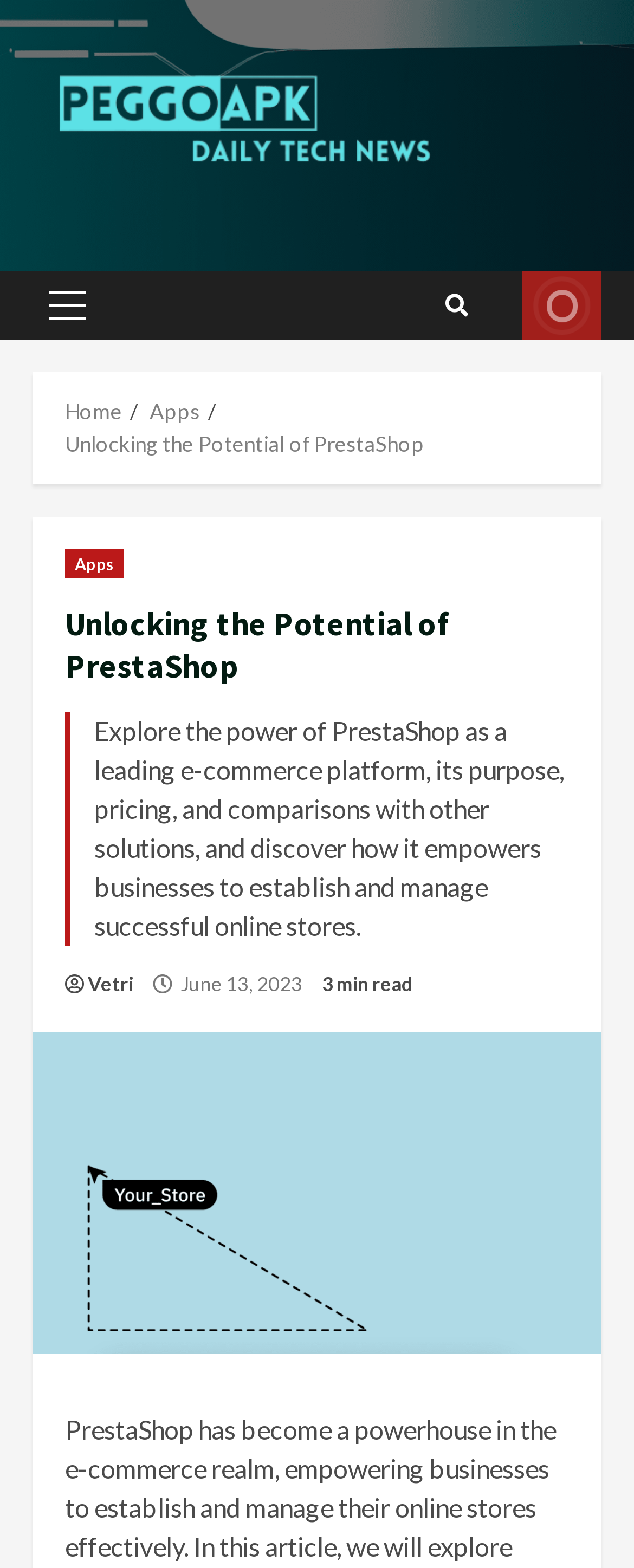Please locate the bounding box coordinates of the element that should be clicked to complete the given instruction: "read article about unlocking the potential of PrestaShop".

[0.103, 0.385, 0.897, 0.439]